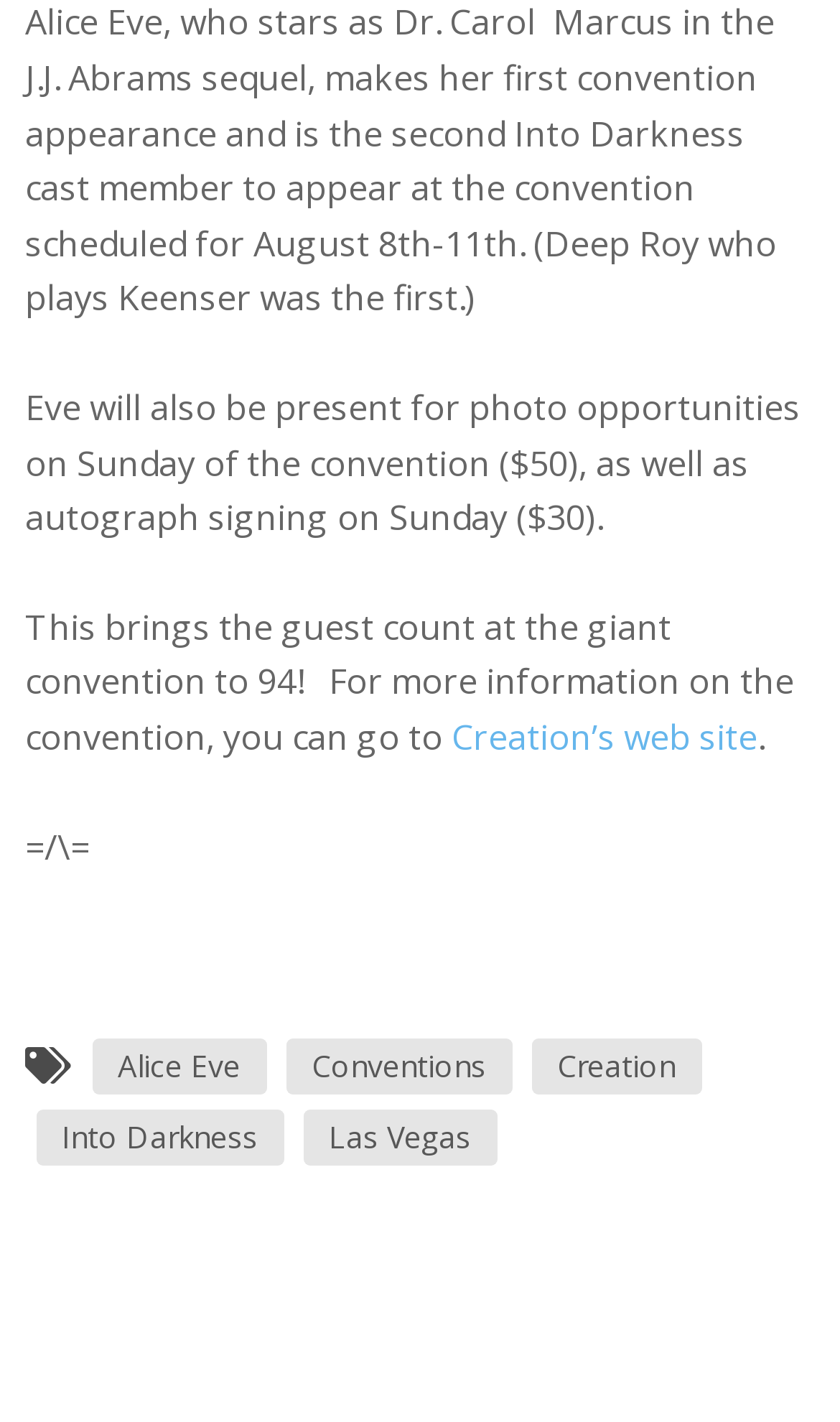Examine the screenshot and answer the question in as much detail as possible: How many links are located at the bottom of the webpage?

The answer can be found by counting the number of link elements located at the bottom of the webpage, which are 'Alice Eve', 'Conventions', 'Creation', and 'Into Darkness'.